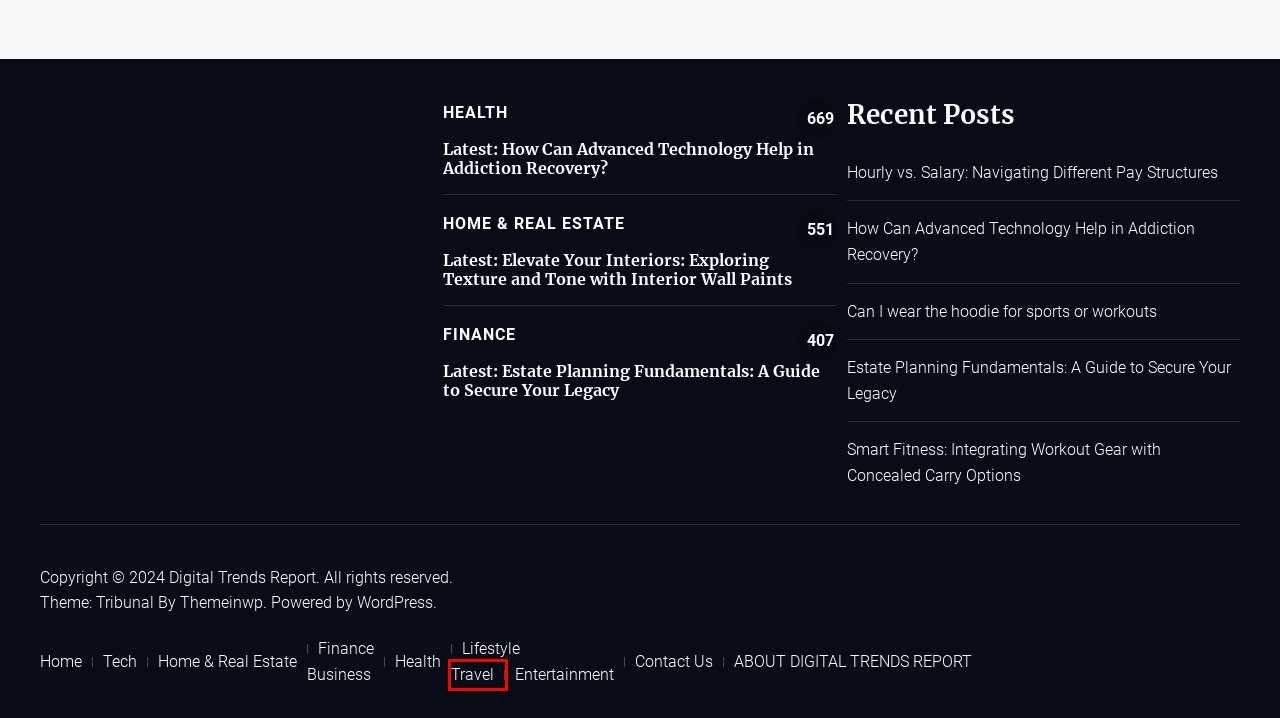You are presented with a screenshot of a webpage containing a red bounding box around an element. Determine which webpage description best describes the new webpage after clicking on the highlighted element. Here are the candidates:
A. How to Replace Missing Teeth - Digital Trends Report
B. Grow Your eCommerce Business the Right Way With These Tips - Digital Trends Report
C. Business Archives - Digital Trends Report
D. Home & Real Estate Archives - Digital Trends Report
E. Hourly vs. Salary: Navigating Different Pay Structures - Digital Trends Report
F. Travel Archives - Digital Trends Report
G. Blog Tool, Publishing Platform, and CMS – WordPress.org
H. Entertainment Archives - Digital Trends Report

F